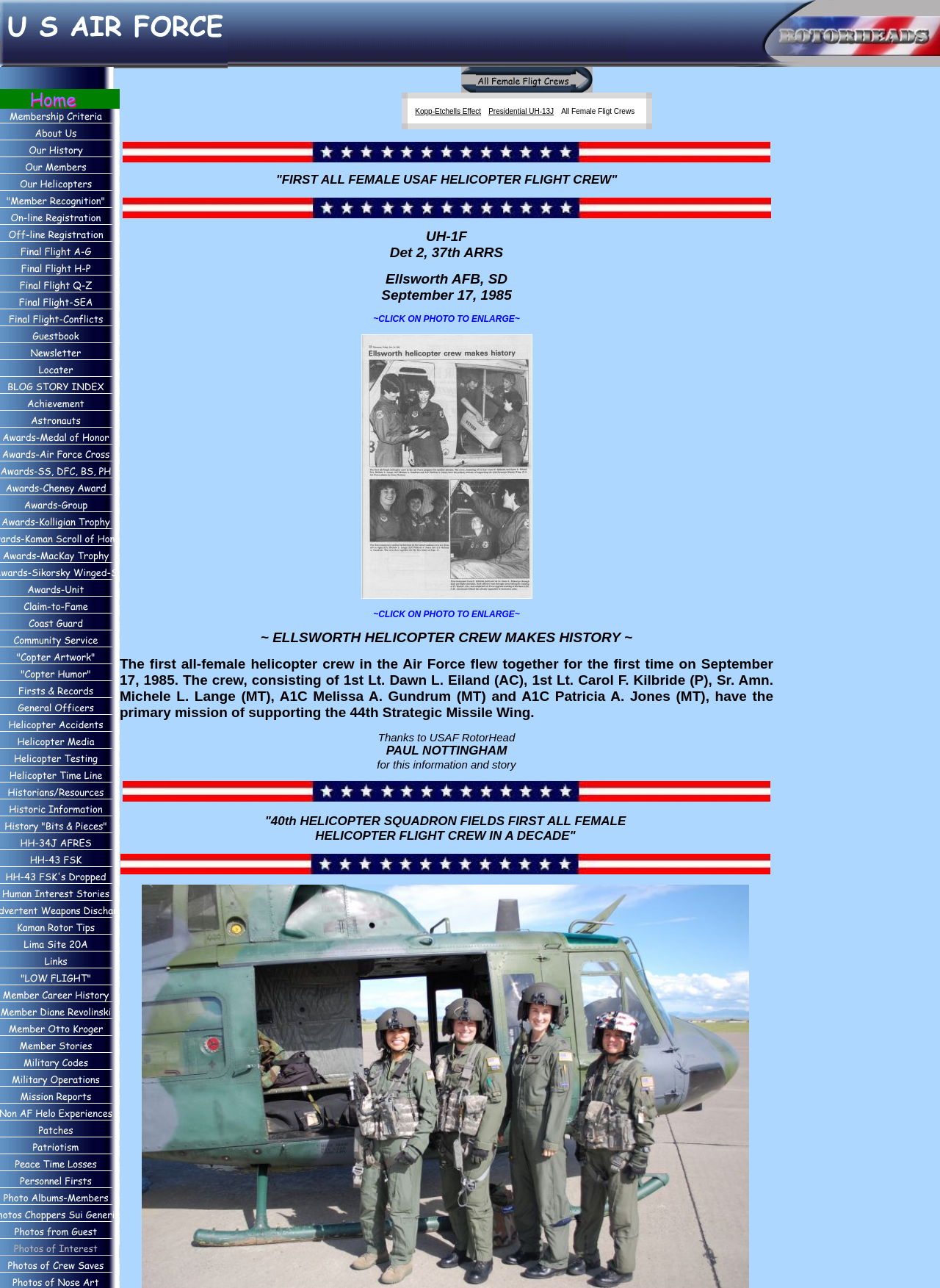Please answer the following query using a single word or phrase: 
Are there any images on the webpage?

Yes